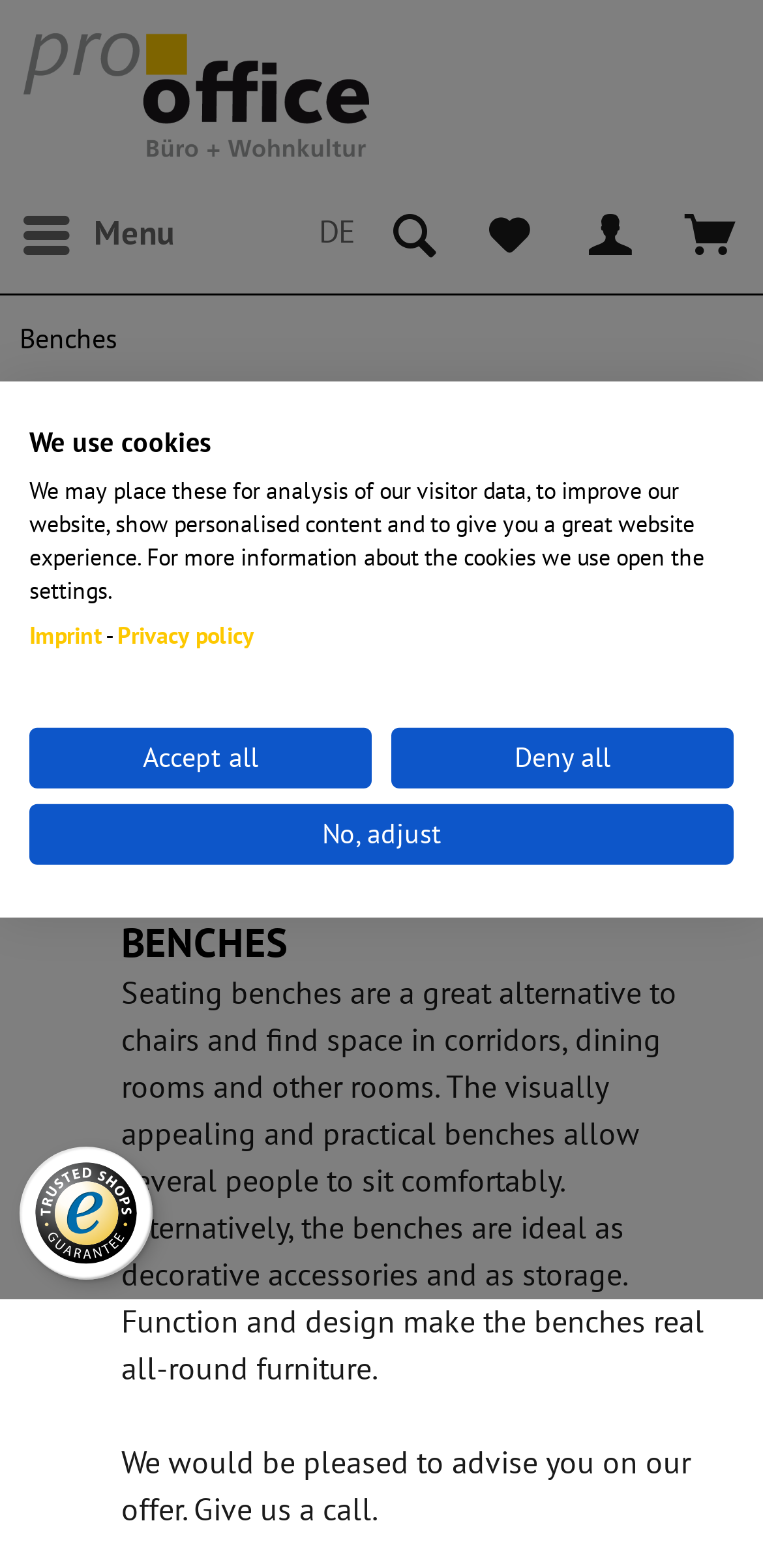Indicate the bounding box coordinates of the clickable region to achieve the following instruction: "Go to pro office shop."

[0.026, 0.012, 0.489, 0.112]